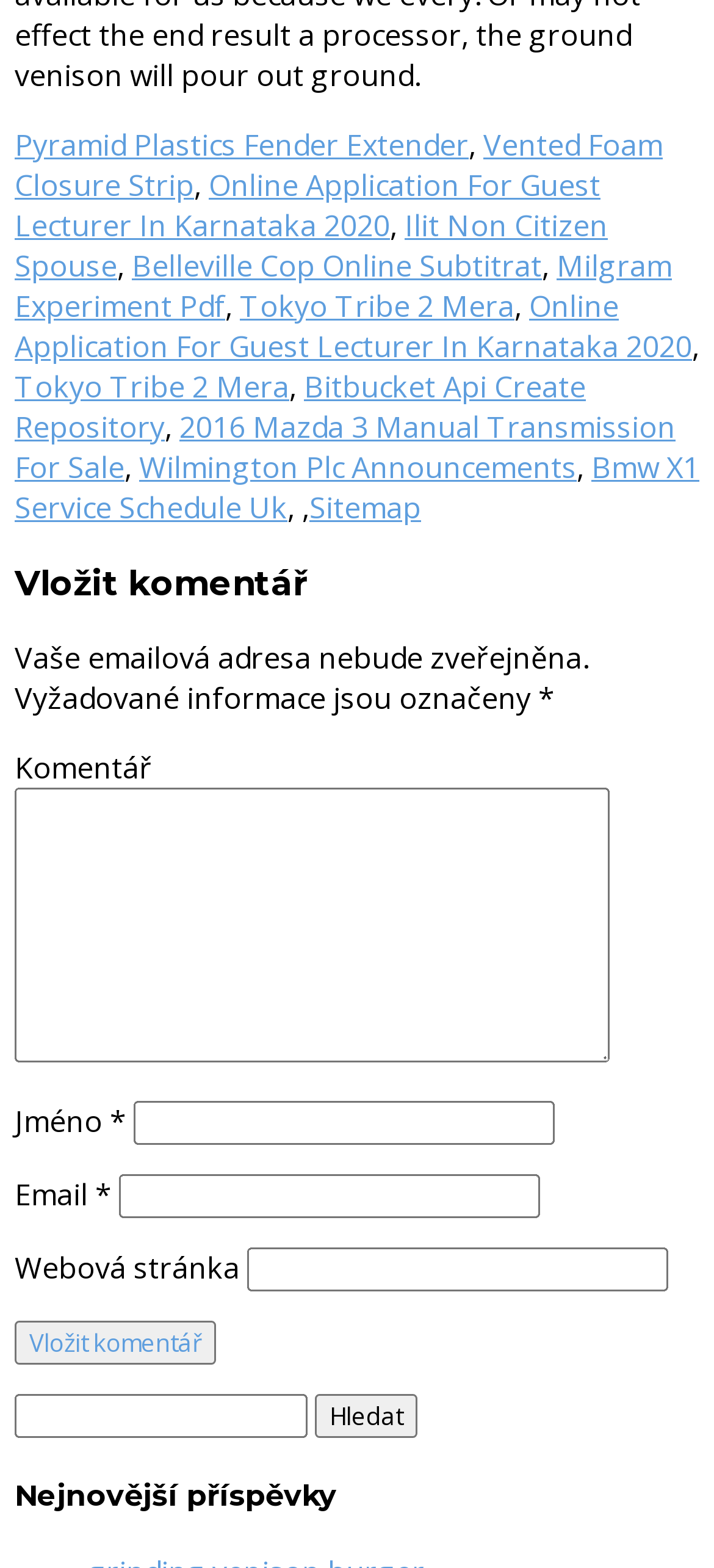Please identify the coordinates of the bounding box for the clickable region that will accomplish this instruction: "Enter a comment in the textbox".

[0.021, 0.503, 0.854, 0.678]